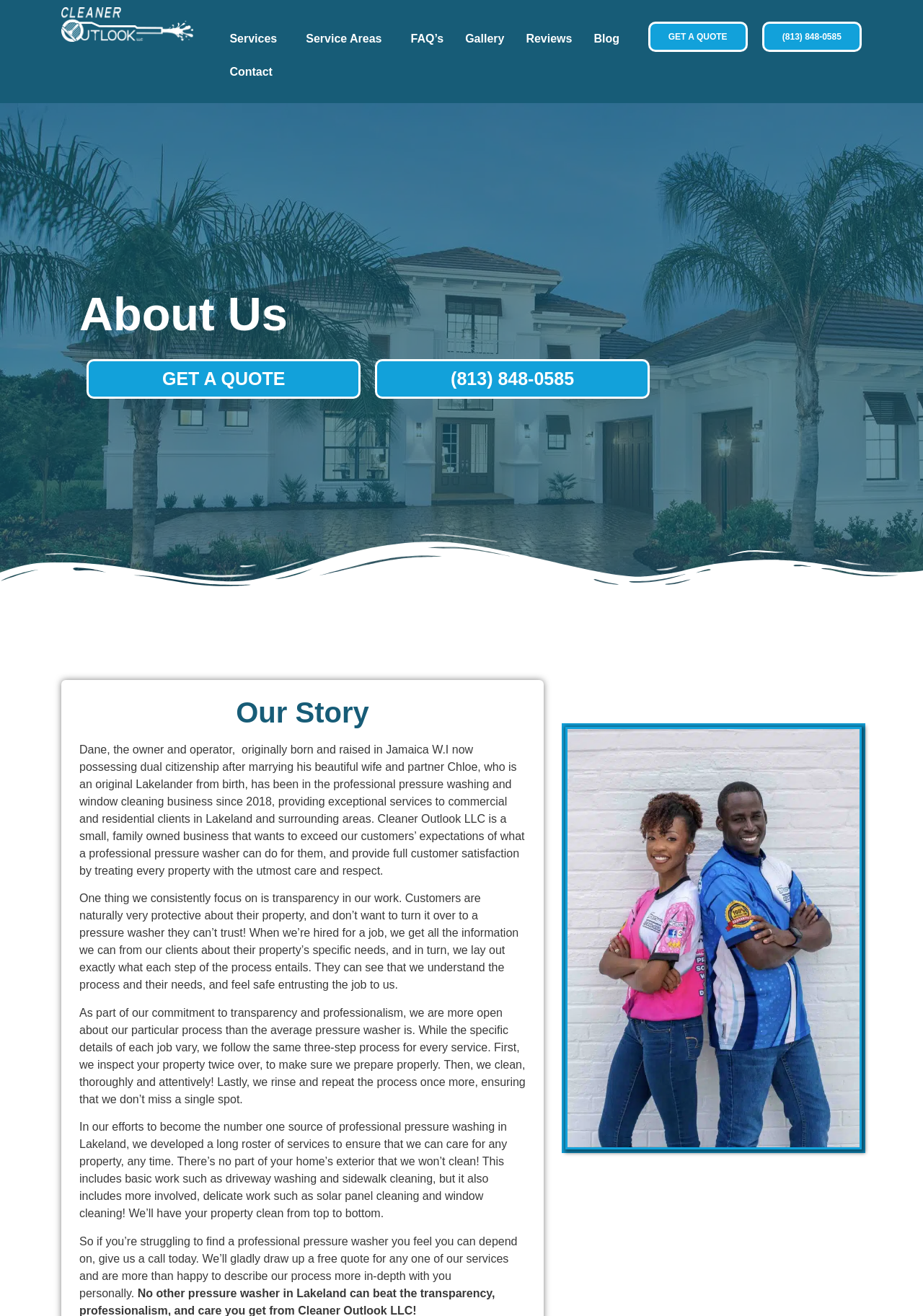What type of services does the business offer?
Offer a detailed and exhaustive answer to the question.

The business offers a range of services, including pressure washing, window cleaning, driveway washing, sidewalk cleaning, solar panel cleaning, and more, as described in the 'Our Story' section.